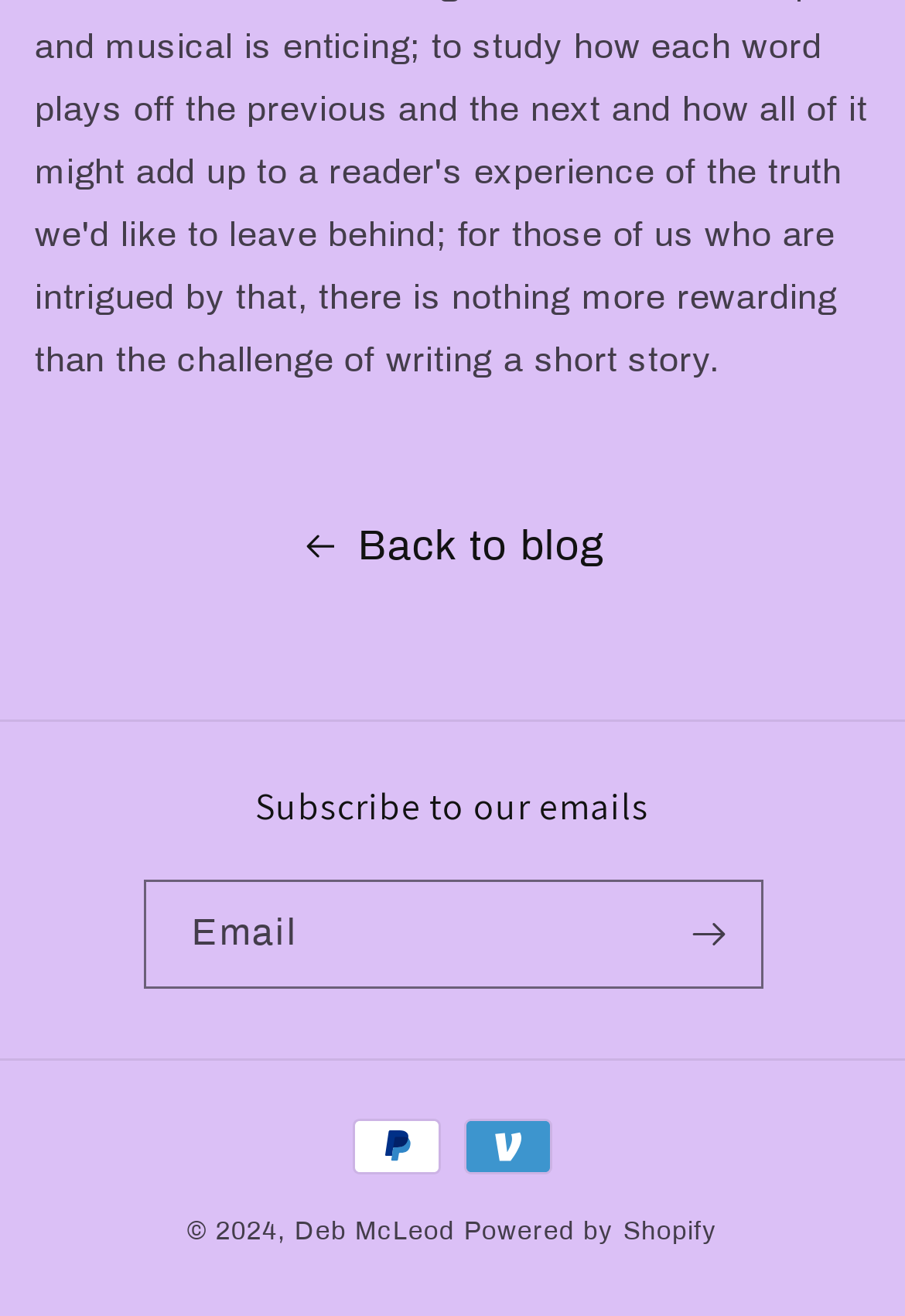Find and provide the bounding box coordinates for the UI element described here: "aria-label="Toggle Off Canvas Content"". The coordinates should be given as four float numbers between 0 and 1: [left, top, right, bottom].

None